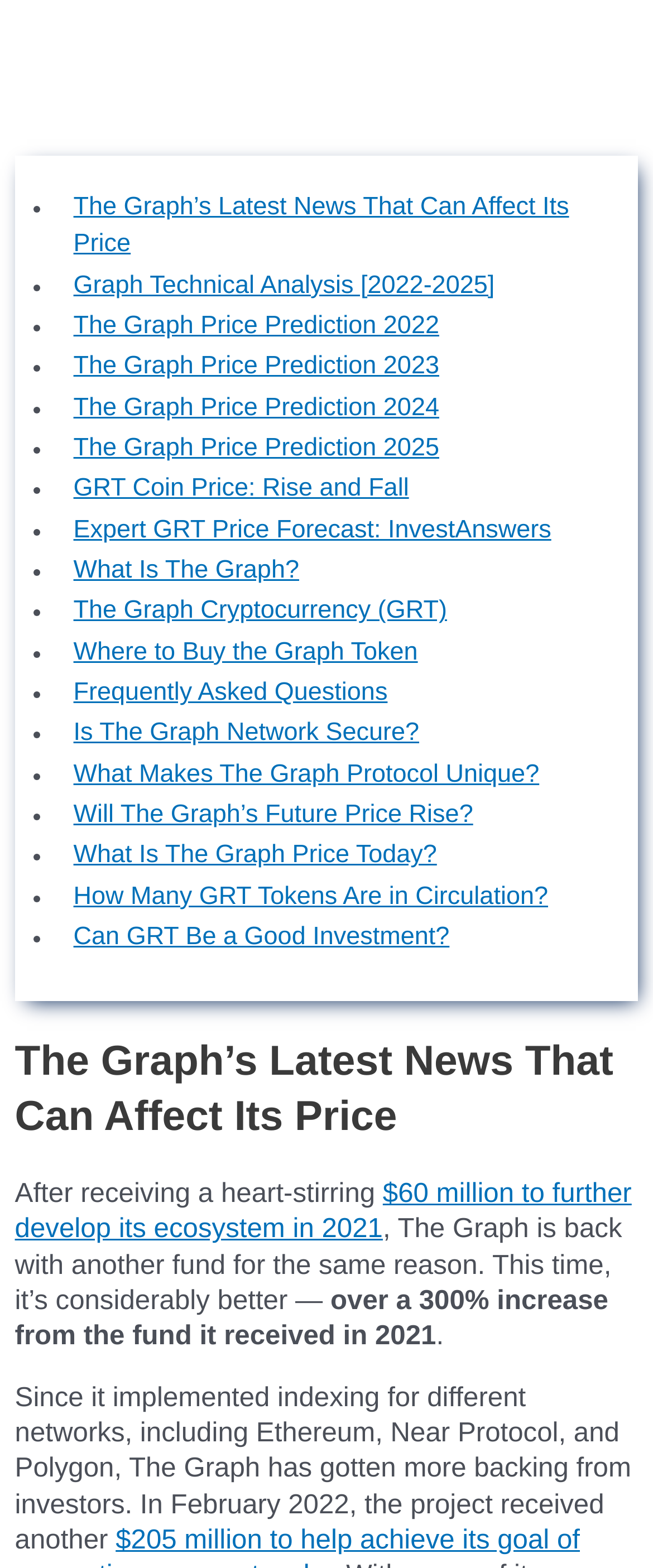Please specify the bounding box coordinates of the clickable section necessary to execute the following command: "Check The Graph Price Prediction 2022".

[0.112, 0.199, 0.711, 0.219]